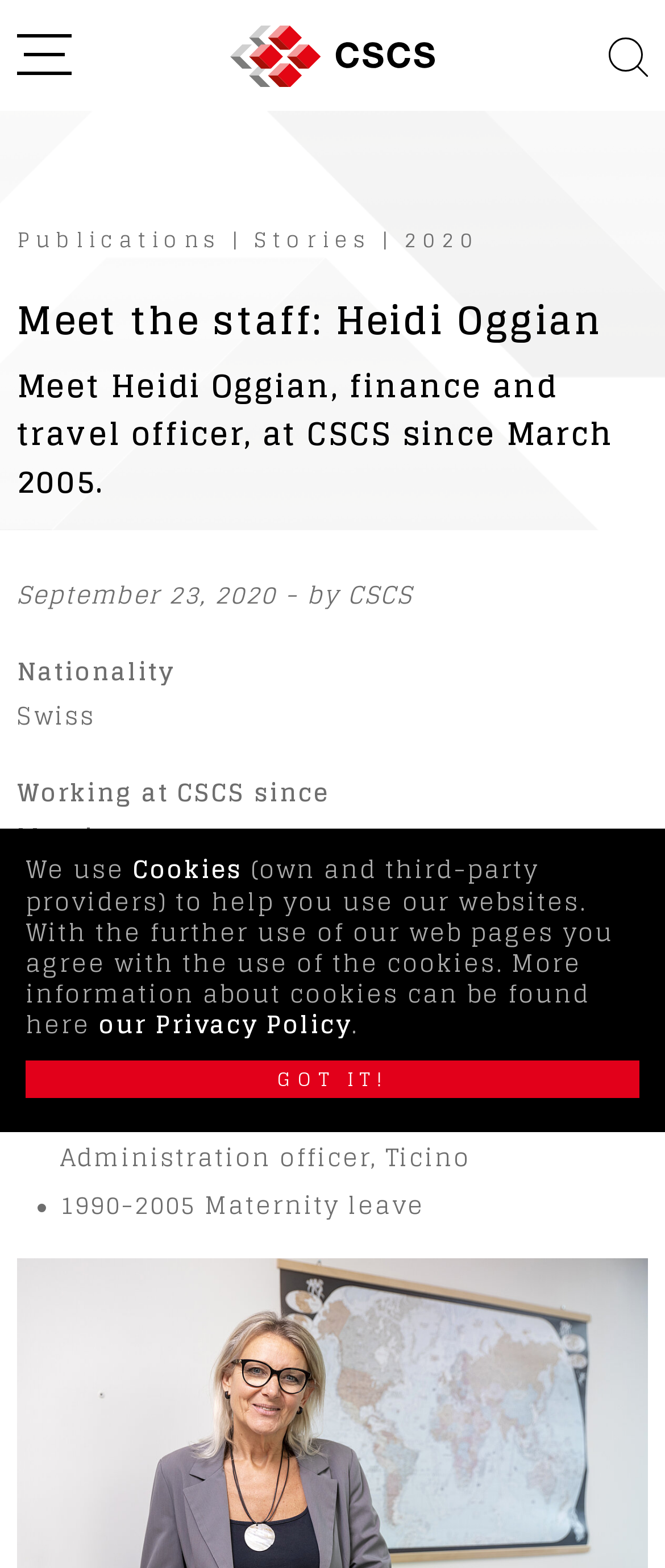What is Heidi Oggian's job title?
Based on the screenshot, provide a one-word or short-phrase response.

Finance and travel officer